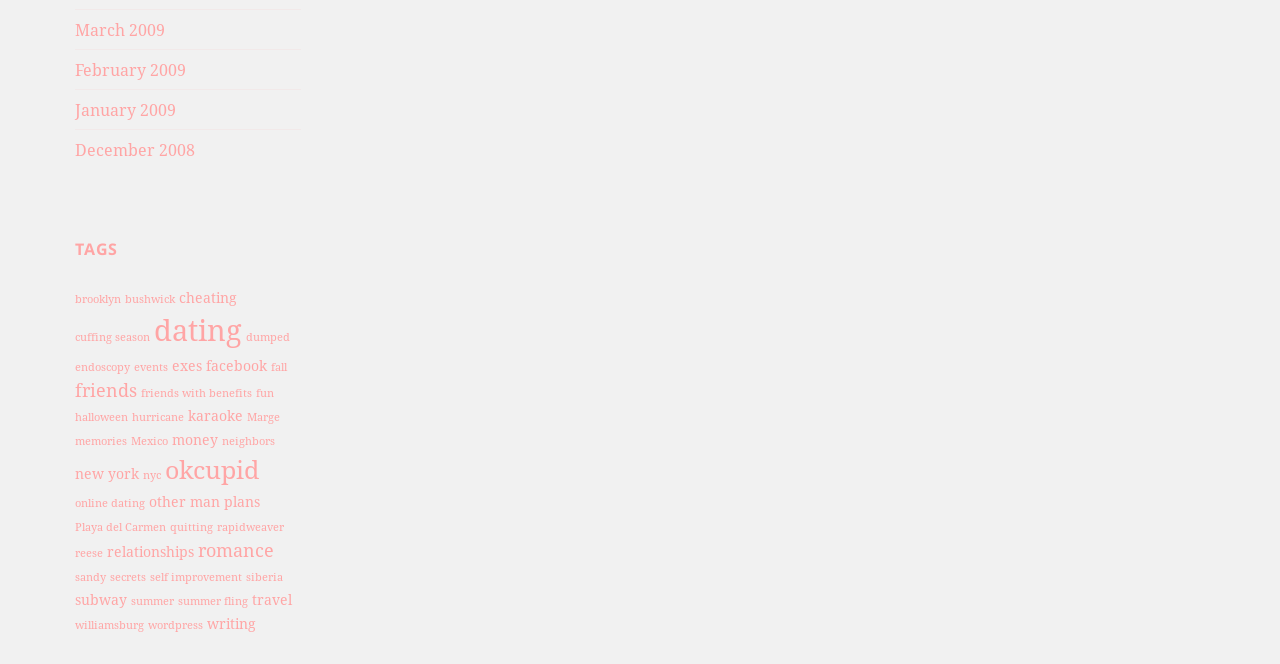How many items are under the 'dating' category?
Please use the image to provide a one-word or short phrase answer.

11 items